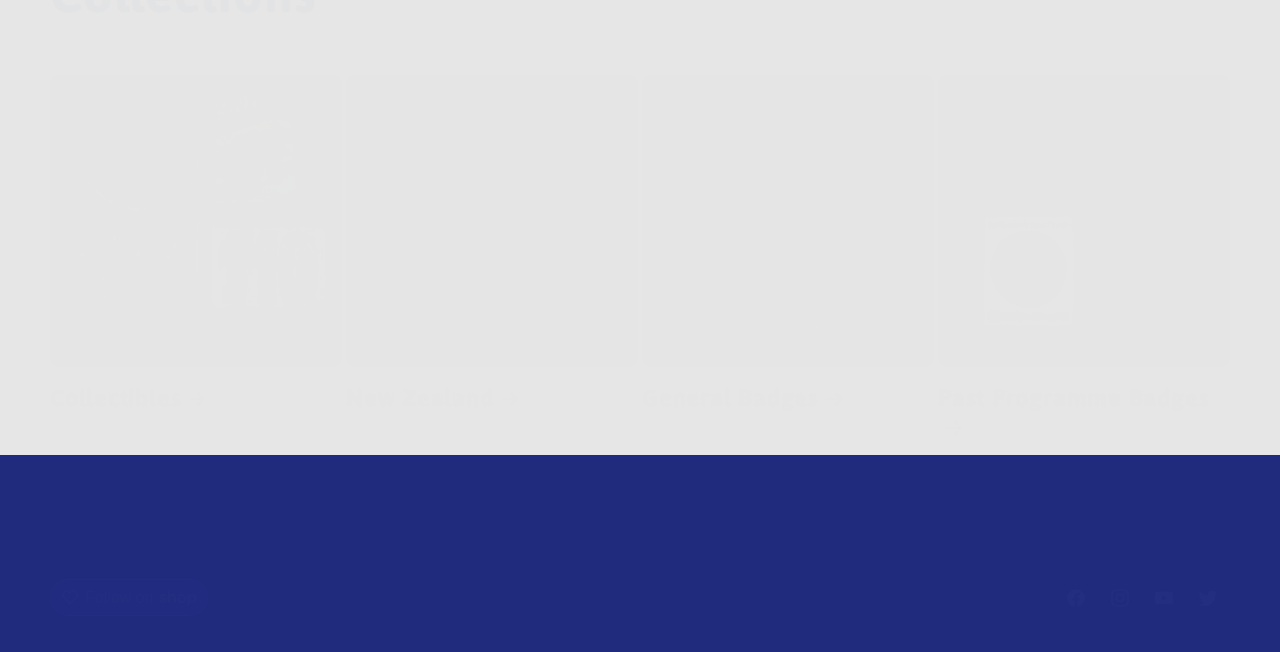Provide the bounding box coordinates of the area you need to click to execute the following instruction: "Explore New Zealand".

[0.27, 0.589, 0.498, 0.633]